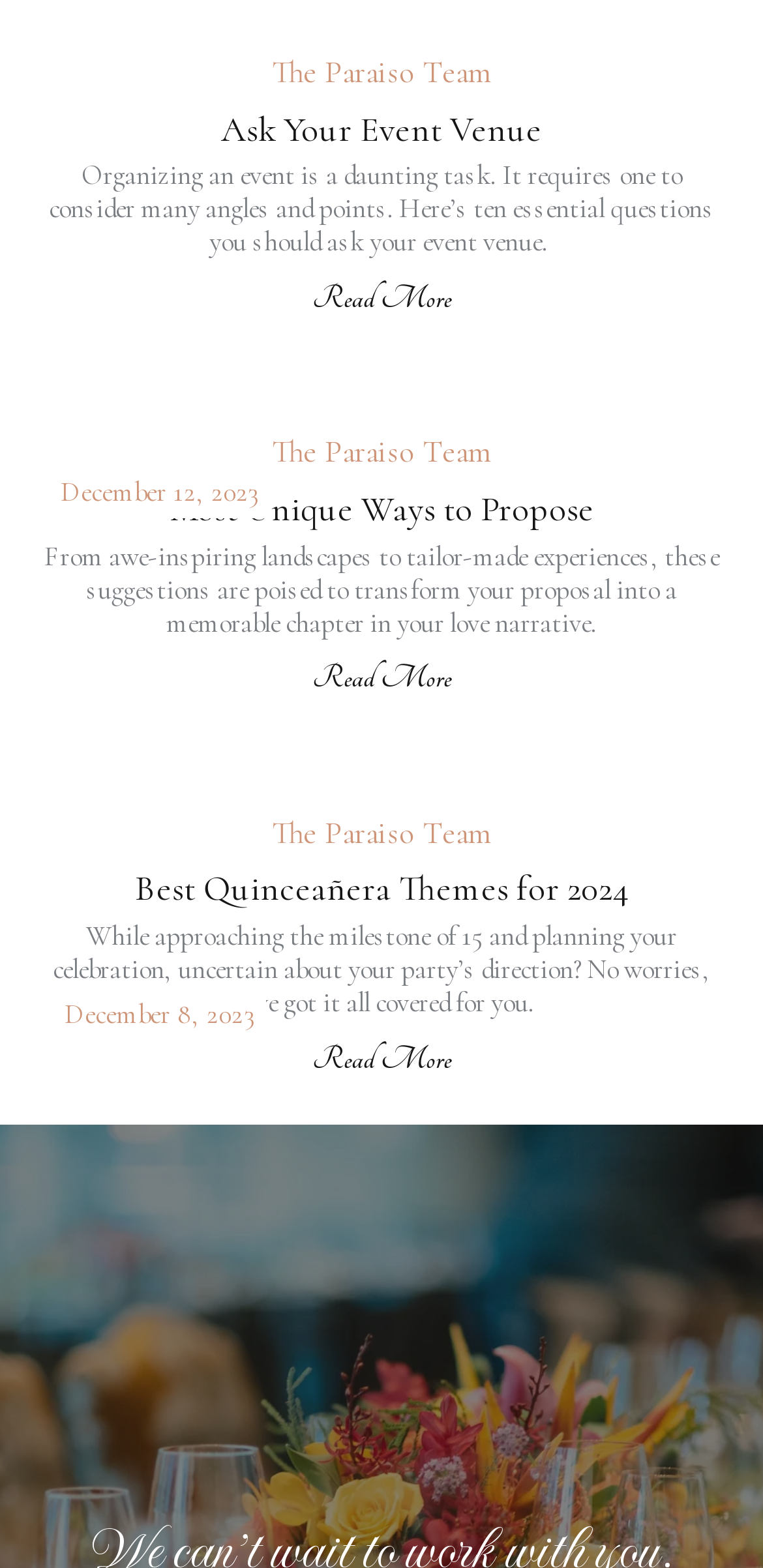Determine the bounding box coordinates for the area that needs to be clicked to fulfill this task: "Read more about 'Best Quinceañera Themes for 2024'". The coordinates must be given as four float numbers between 0 and 1, i.e., [left, top, right, bottom].

[0.409, 0.663, 0.591, 0.687]